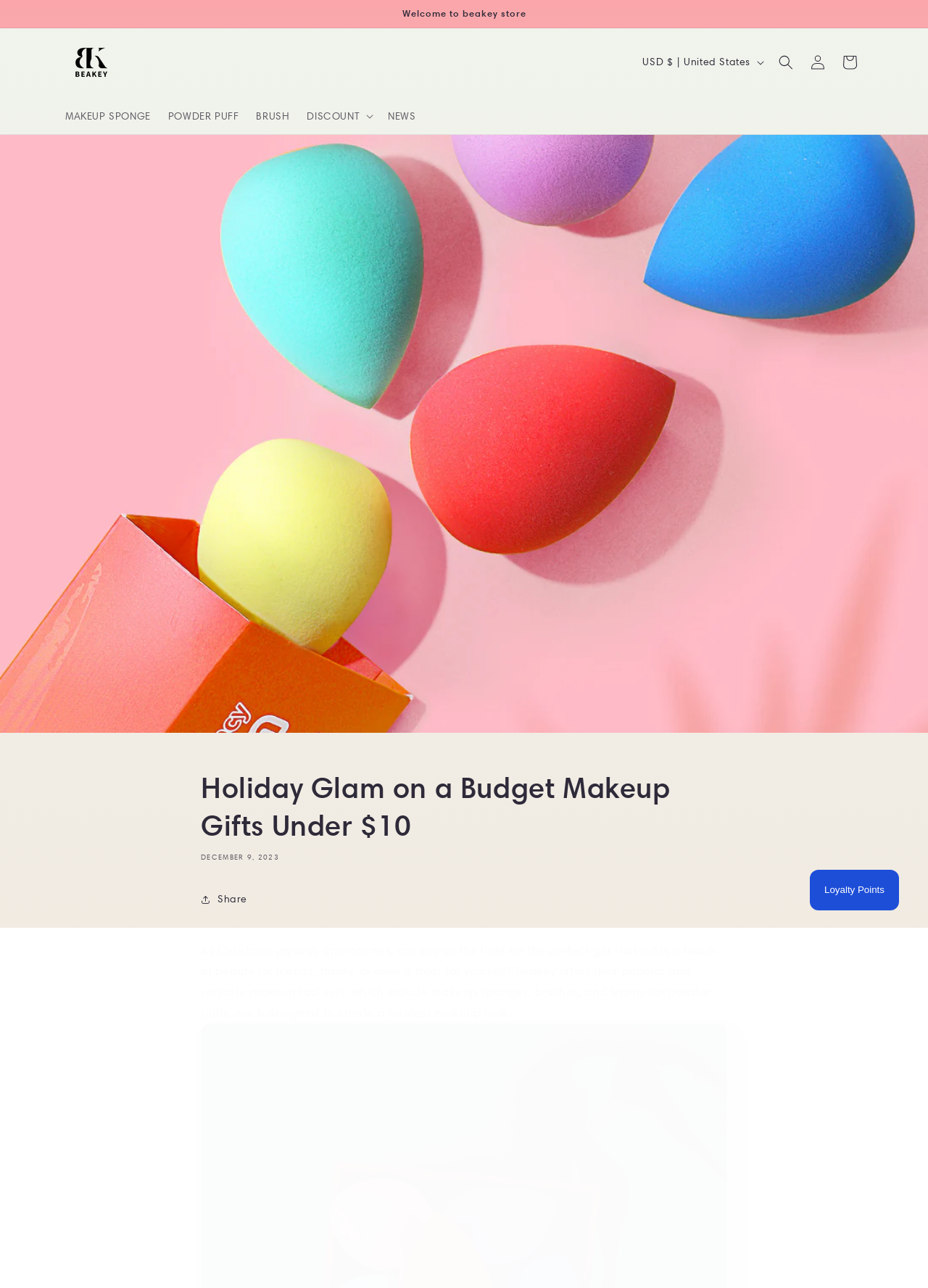Please identify the bounding box coordinates of the clickable area that will fulfill the following instruction: "Click on the BEAKEY link". The coordinates should be in the format of four float numbers between 0 and 1, i.e., [left, top, right, bottom].

[0.064, 0.024, 0.131, 0.072]